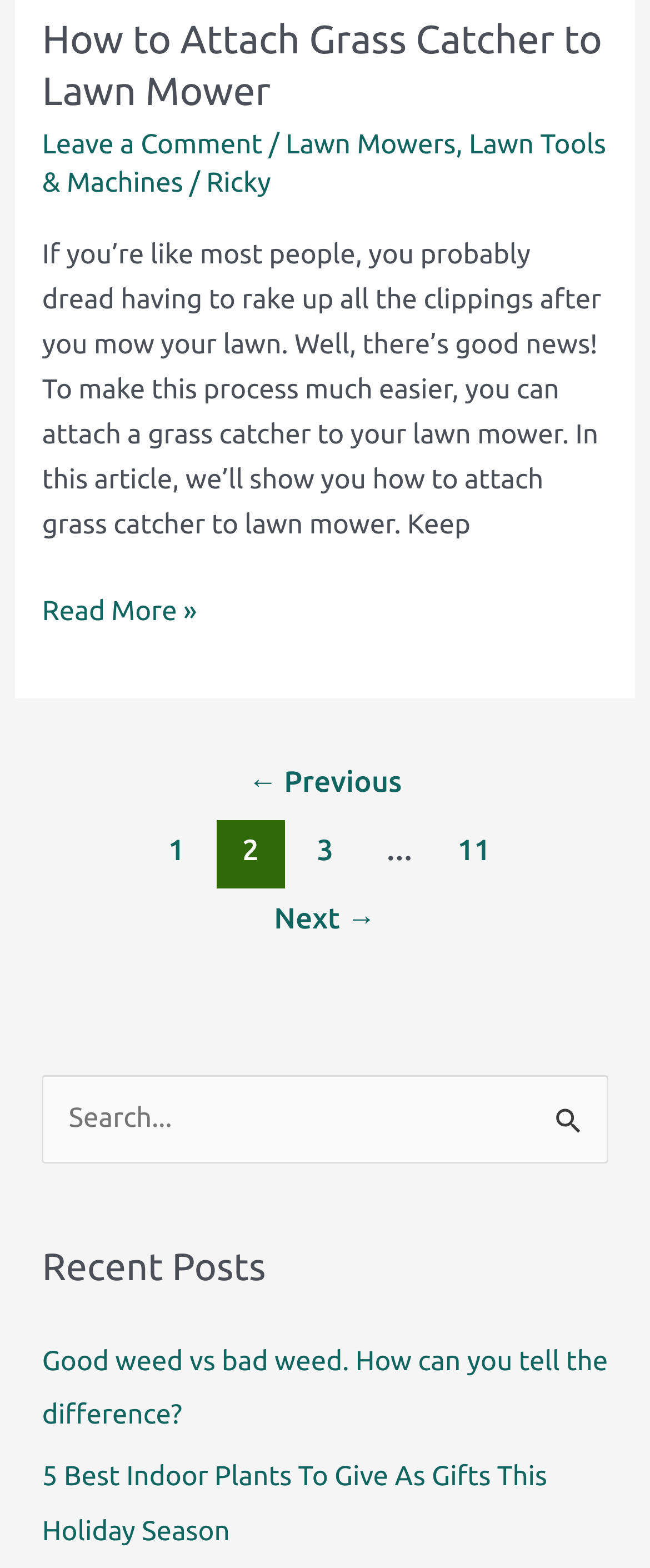Please determine the bounding box of the UI element that matches this description: parent_node: Search for: name="s" placeholder="Search...". The coordinates should be given as (top-left x, top-left y, bottom-right x, bottom-right y), with all values between 0 and 1.

[0.065, 0.685, 0.935, 0.742]